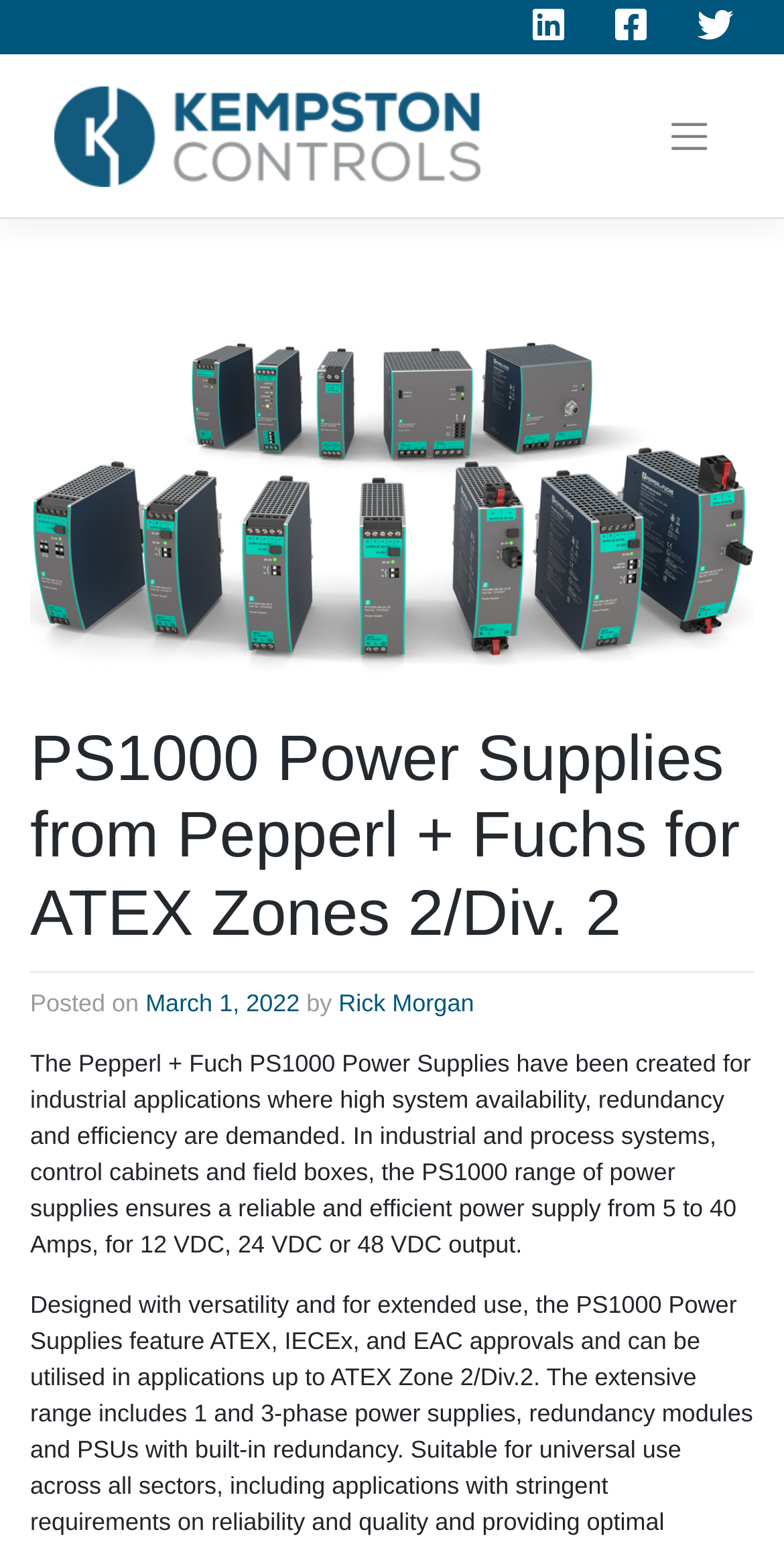Who is the author of the article?
Please provide a single word or phrase as the answer based on the screenshot.

Rick Morgan